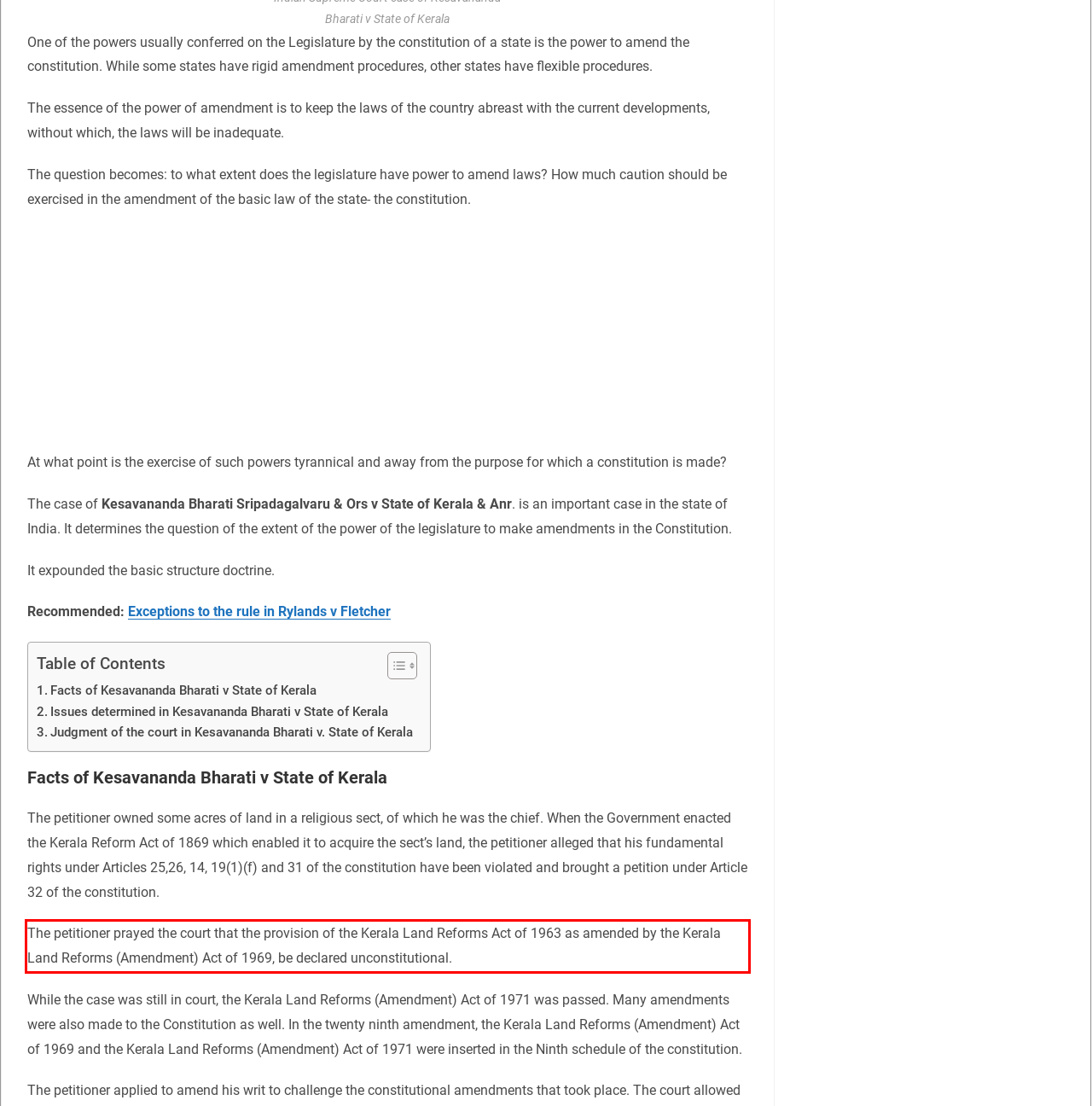Please analyze the screenshot of a webpage and extract the text content within the red bounding box using OCR.

The petitioner prayed the court that the provision of the Kerala Land Reforms Act of 1963 as amended by the Kerala Land Reforms (Amendment) Act of 1969, be declared unconstitutional.